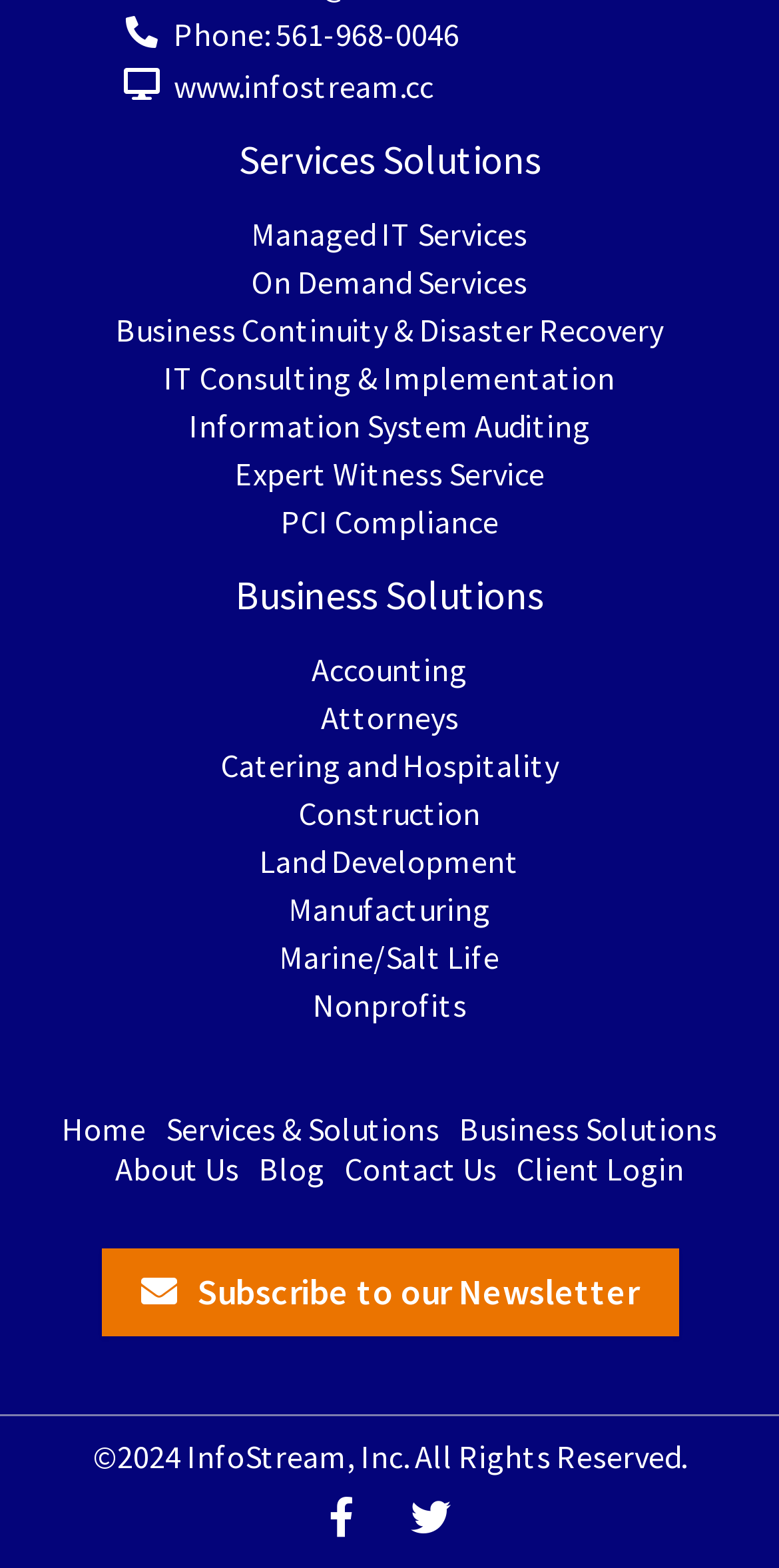What is the last link in the footer?
Kindly offer a comprehensive and detailed response to the question.

I looked at the links in the footer section and found the last link, which is labeled 'Client Login'.